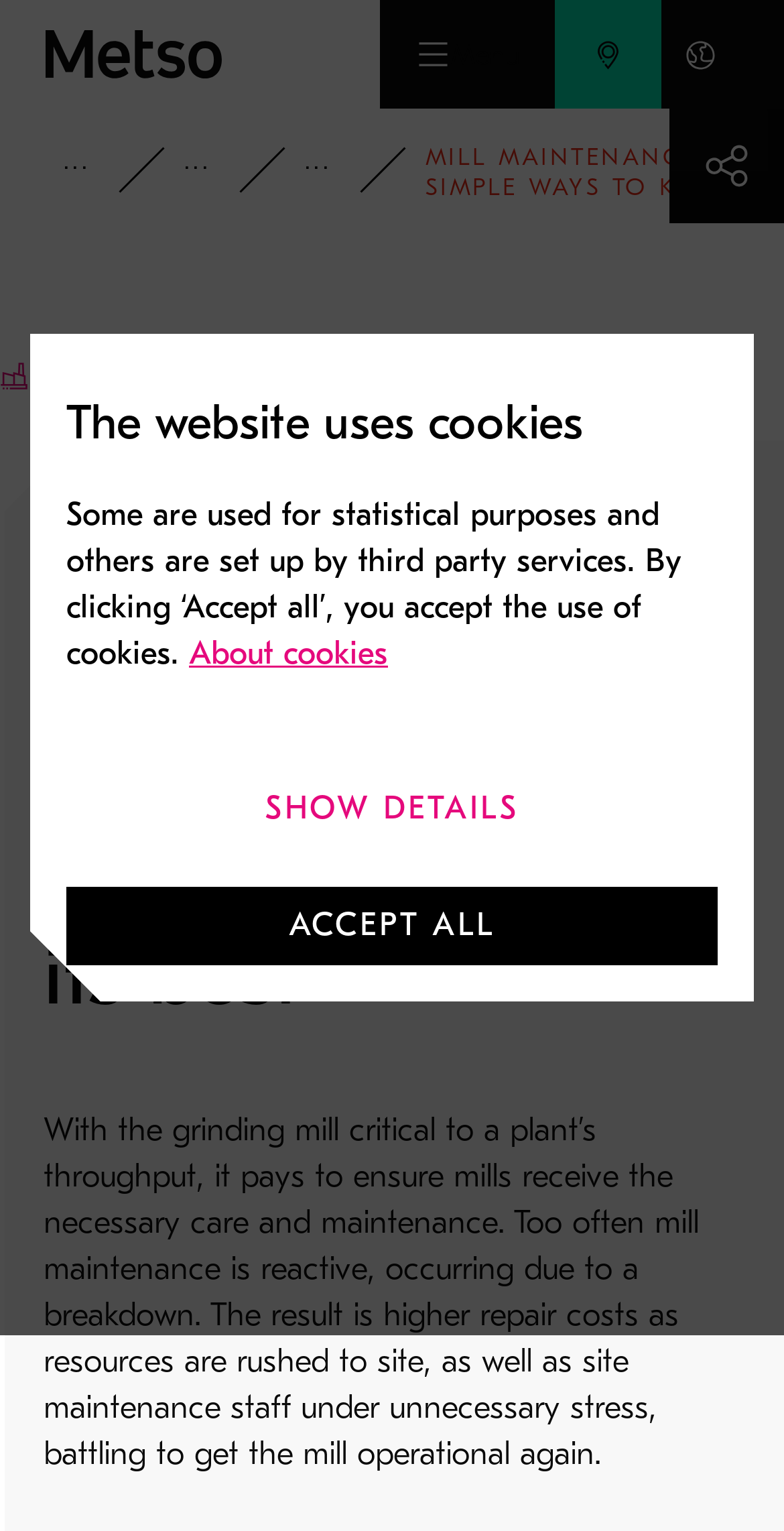Find the bounding box coordinates for the area that should be clicked to accomplish the instruction: "Read the blog".

[0.209, 0.096, 0.363, 0.127]